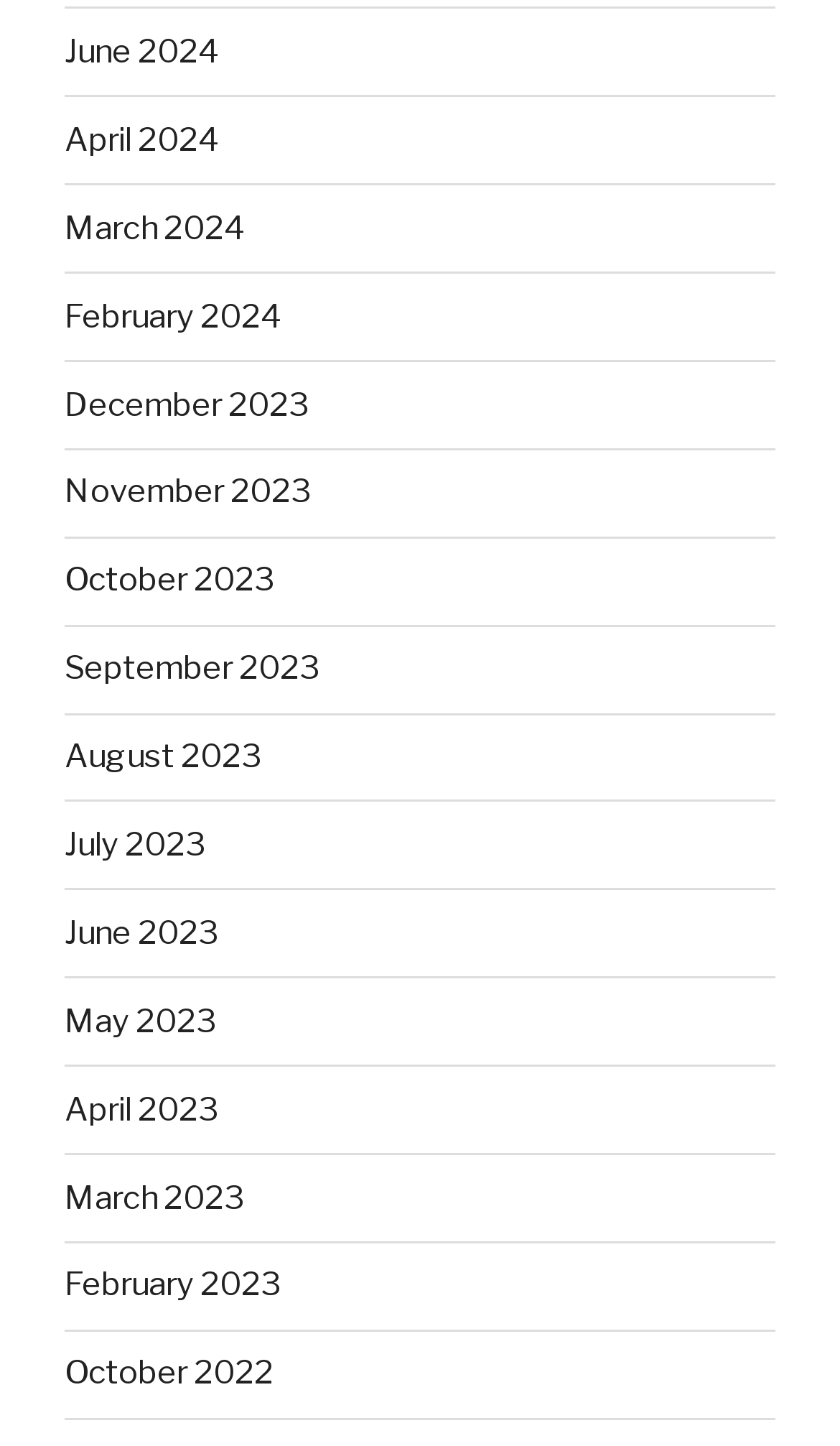Identify the bounding box coordinates necessary to click and complete the given instruction: "Click the responsive menu button".

None